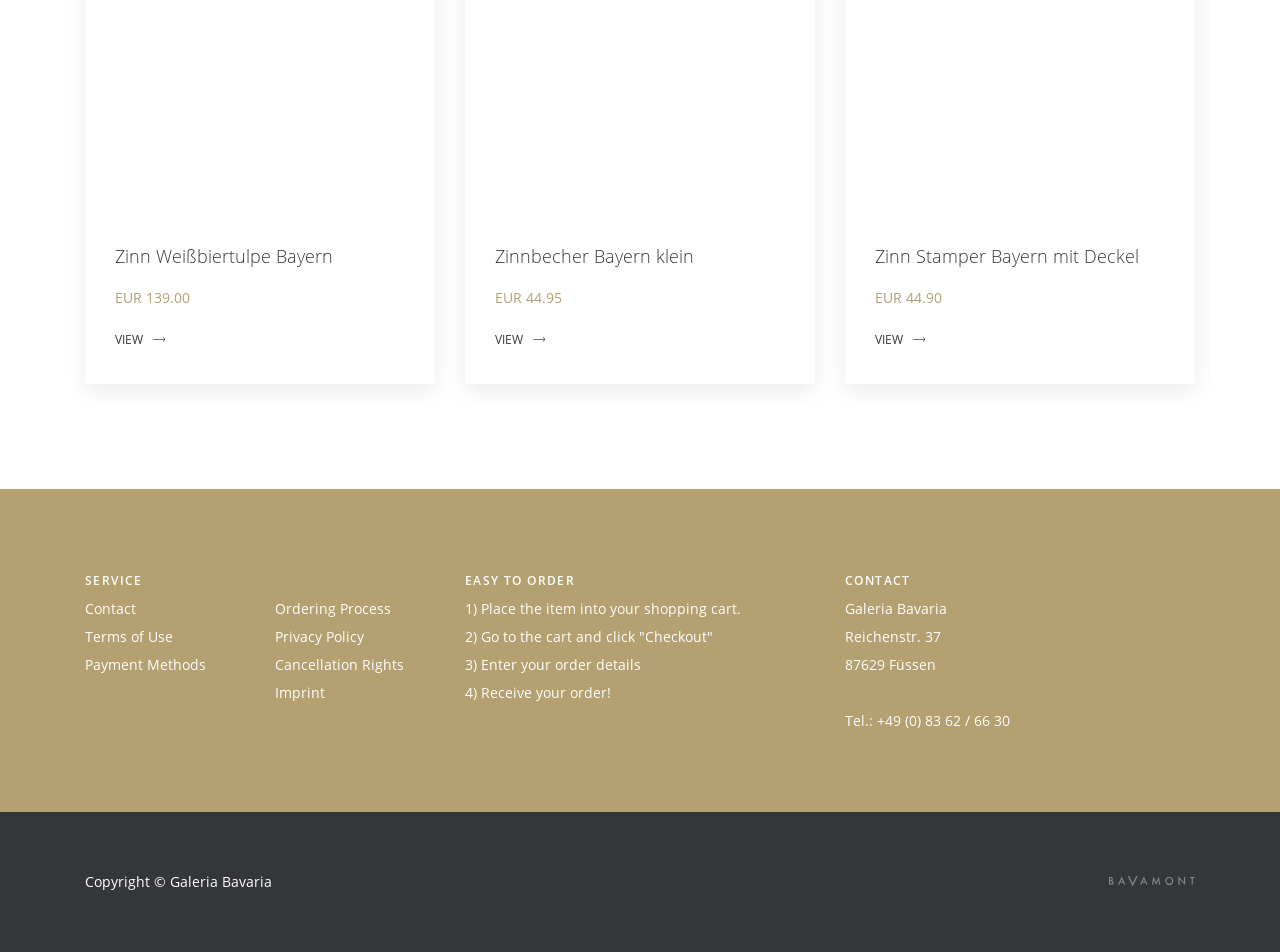Determine the bounding box coordinates of the section I need to click to execute the following instruction: "Expand ABOUT IGS menu". Provide the coordinates as four float numbers between 0 and 1, i.e., [left, top, right, bottom].

None